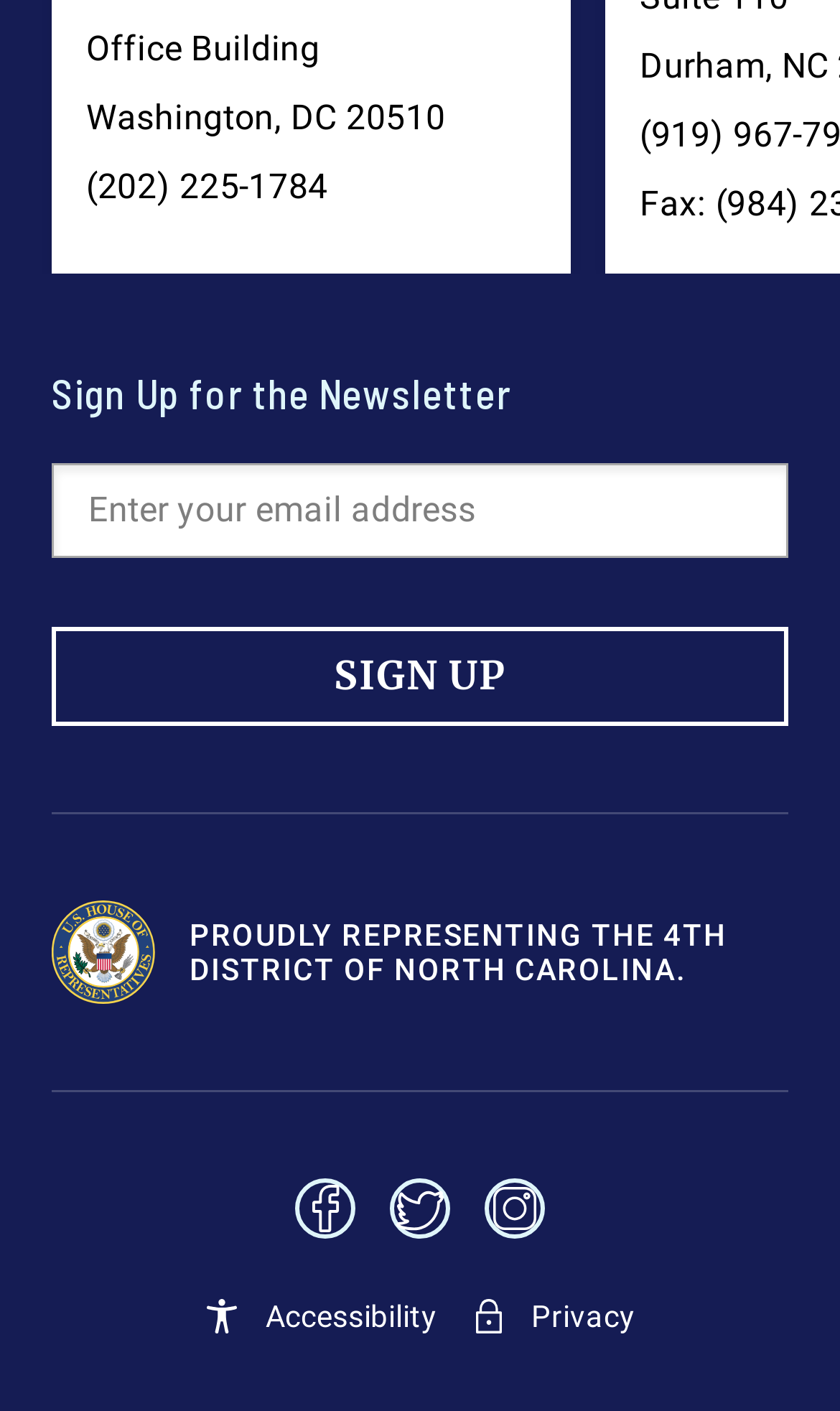Review the image closely and give a comprehensive answer to the question: What is the purpose of the textbox?

I found the purpose of the textbox by looking at the element below the 'Email' button, which is a textbox with a required attribute and a placeholder text 'Enter your email address'.